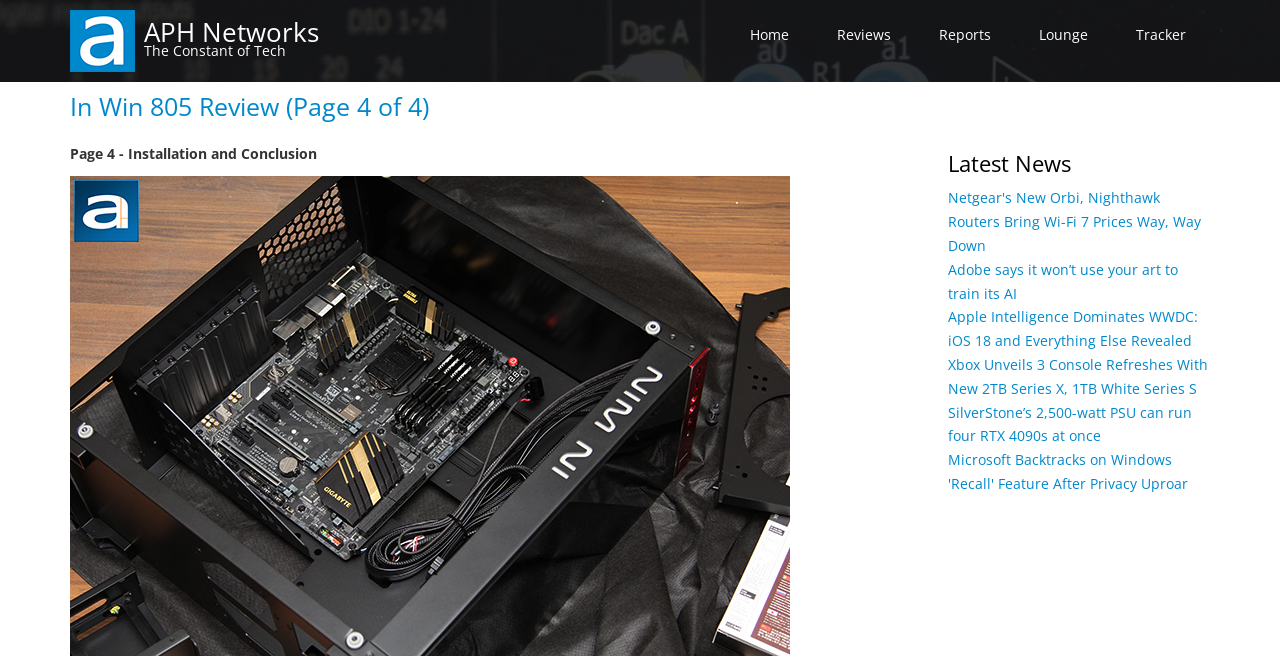Please locate the clickable area by providing the bounding box coordinates to follow this instruction: "read Netgear's New Orbi, Nighthawk Routers Bring Wi-Fi 7 Prices Way, Way Down".

[0.74, 0.282, 0.938, 0.381]